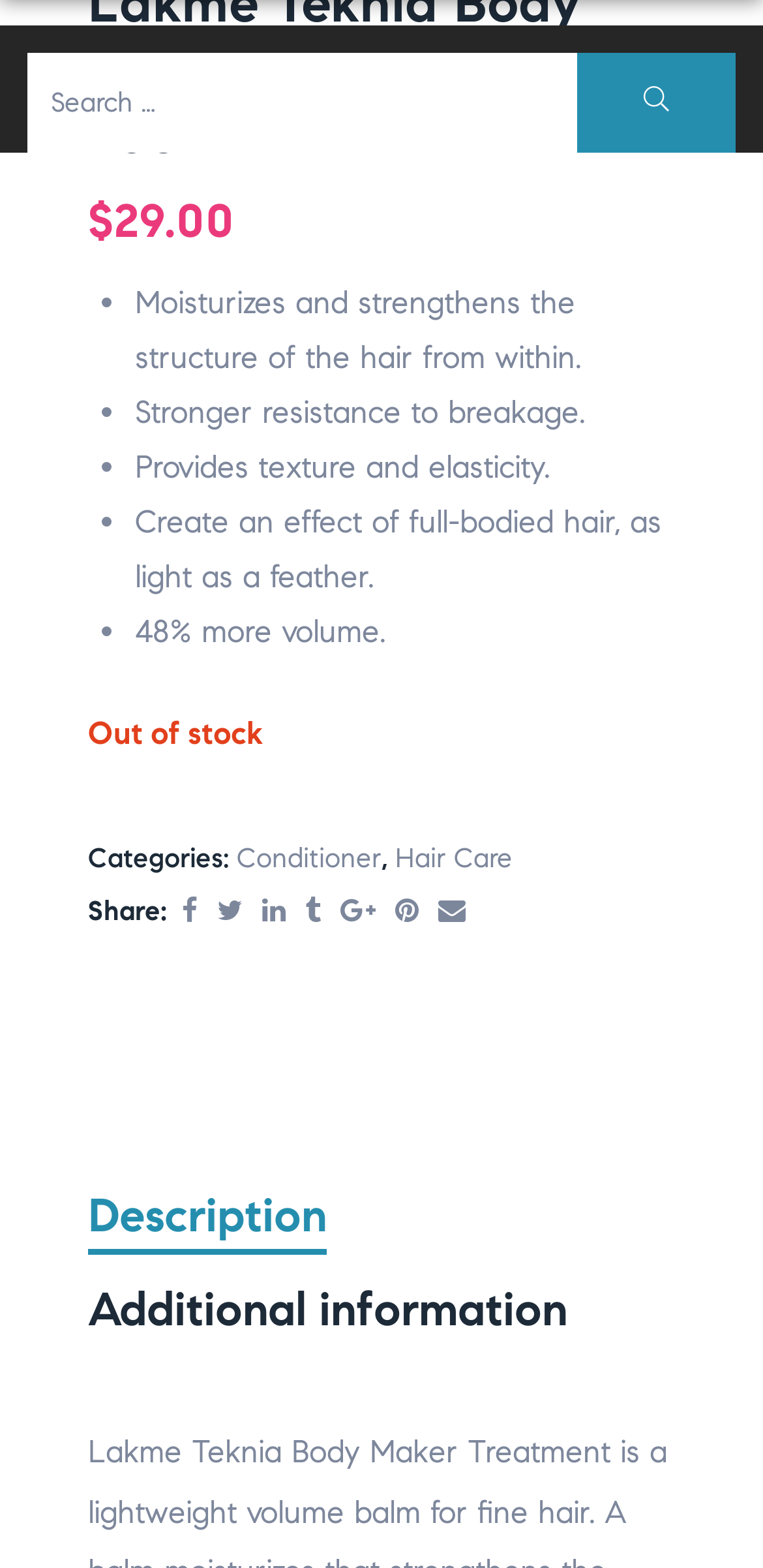Is the product currently in stock?
Based on the image, give a one-word or short phrase answer.

No